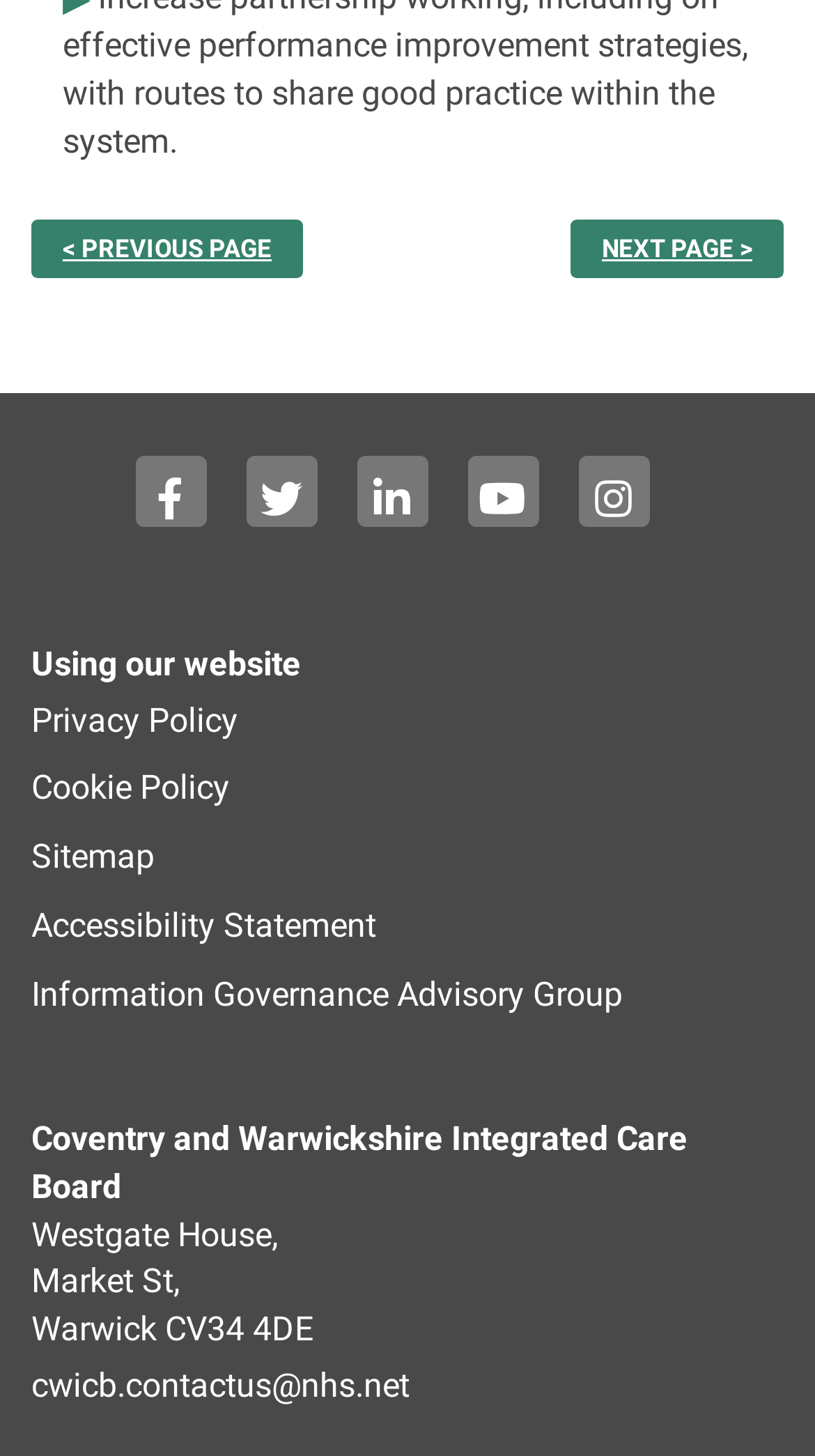Provide the bounding box coordinates of the HTML element this sentence describes: "Information Governance Advisory Group". The bounding box coordinates consist of four float numbers between 0 and 1, i.e., [left, top, right, bottom].

[0.038, 0.662, 0.764, 0.709]